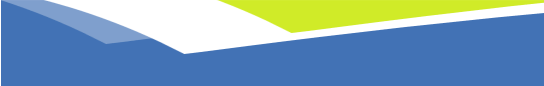Generate a comprehensive description of the image.

This image features a stylized graphic design that consists of layered shapes in vibrant colors. The upper portion showcases a vivid lime green element that contrasts sharply against a broader, smooth blue base that stretches across the lower part of the image. The interplay of colors creates a dynamic aesthetic, suggesting themes of dental health or services related to dentistry, which aligns with the content of the associated website that focuses on dental reviews, opinions, and dental insurance plans. The design is both modern and appealing, likely intended to attract attention within a competitive online space.